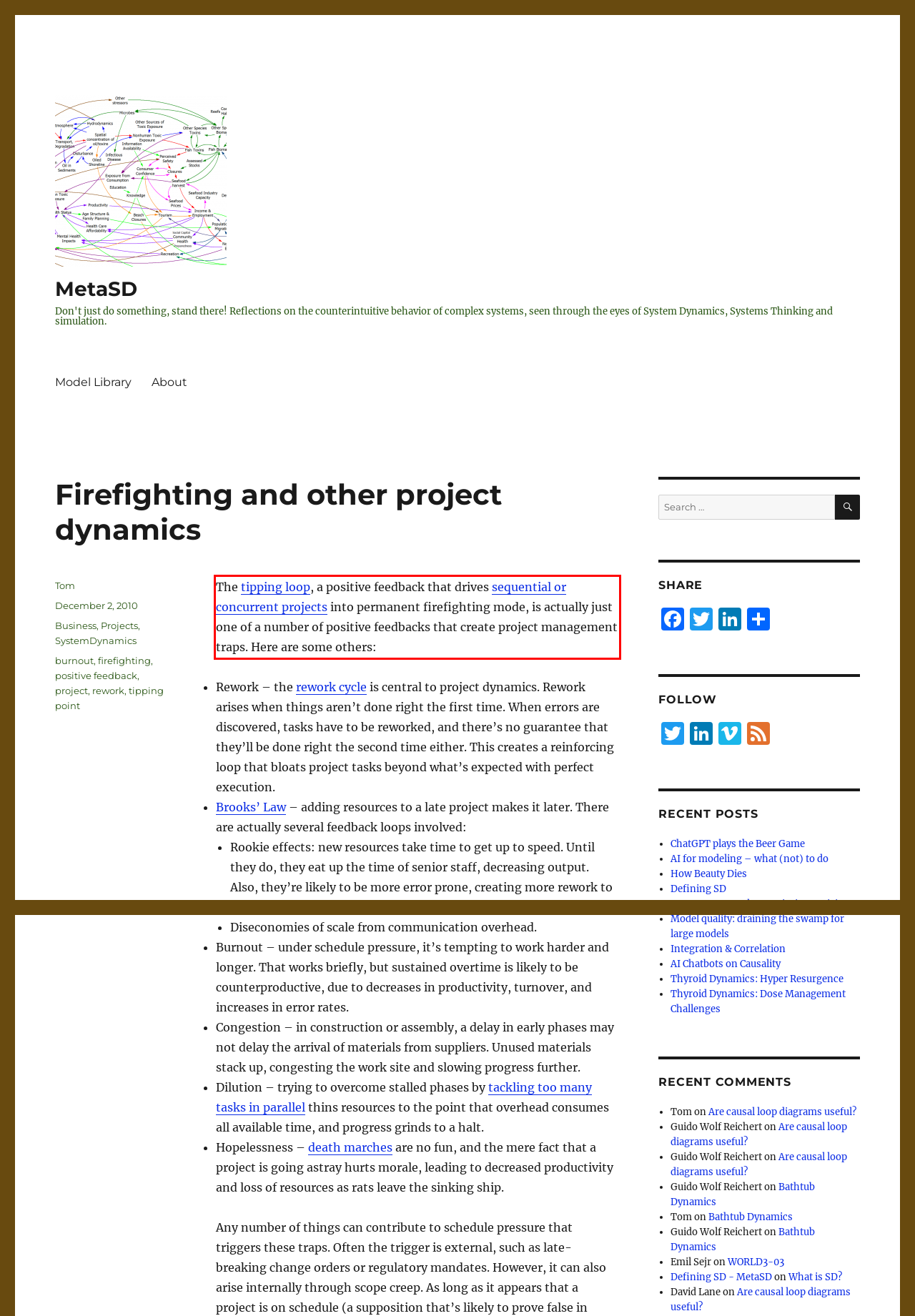Analyze the screenshot of the webpage and extract the text from the UI element that is inside the red bounding box.

The tipping loop, a positive feedback that drives sequential or concurrent projects into permanent firefighting mode, is actually just one of a number of positive feedbacks that create project management traps. Here are some others: